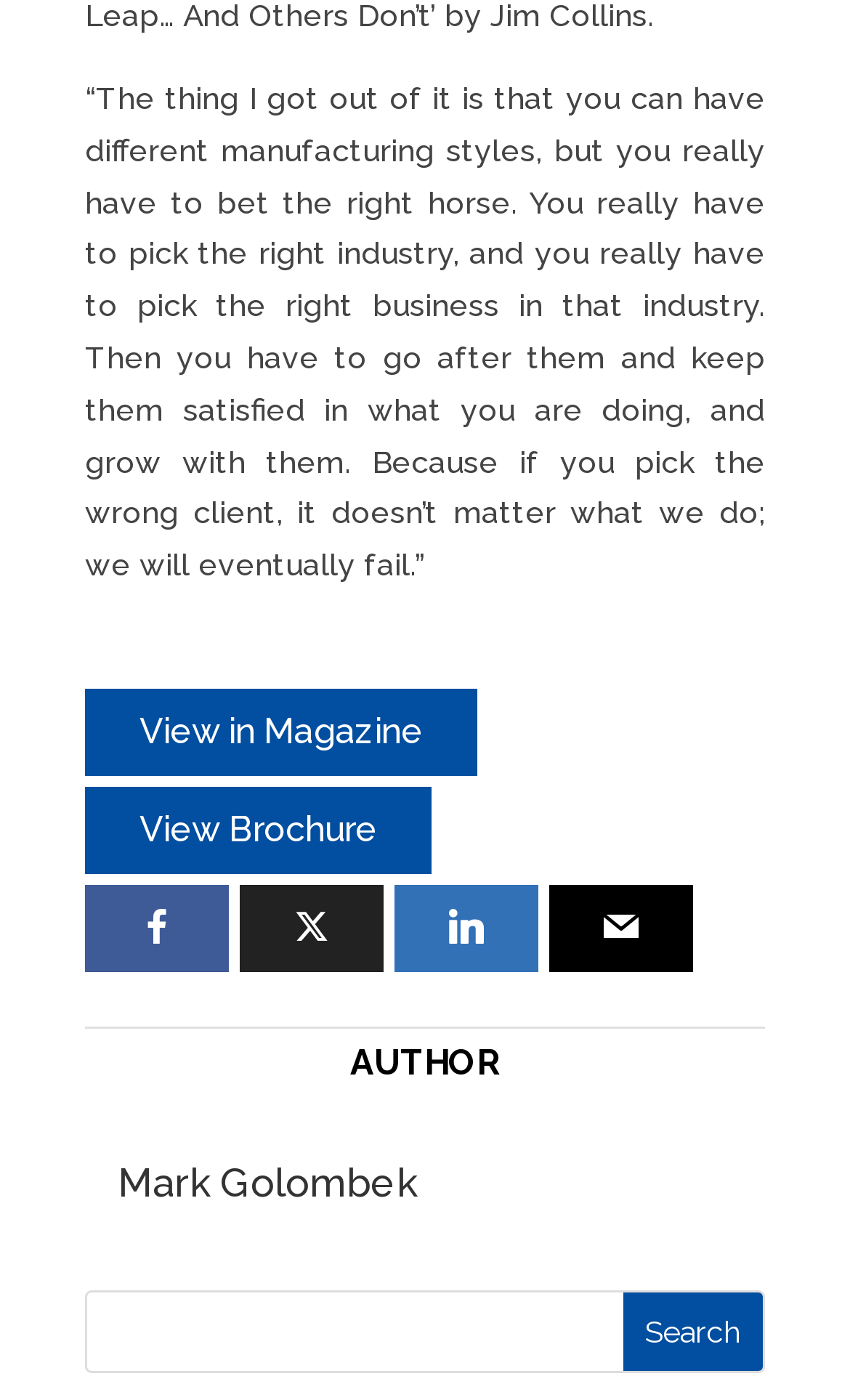Please identify the bounding box coordinates of the element's region that should be clicked to execute the following instruction: "Open SAP MM – Bill of Materials – Material Master". The bounding box coordinates must be four float numbers between 0 and 1, i.e., [left, top, right, bottom].

None